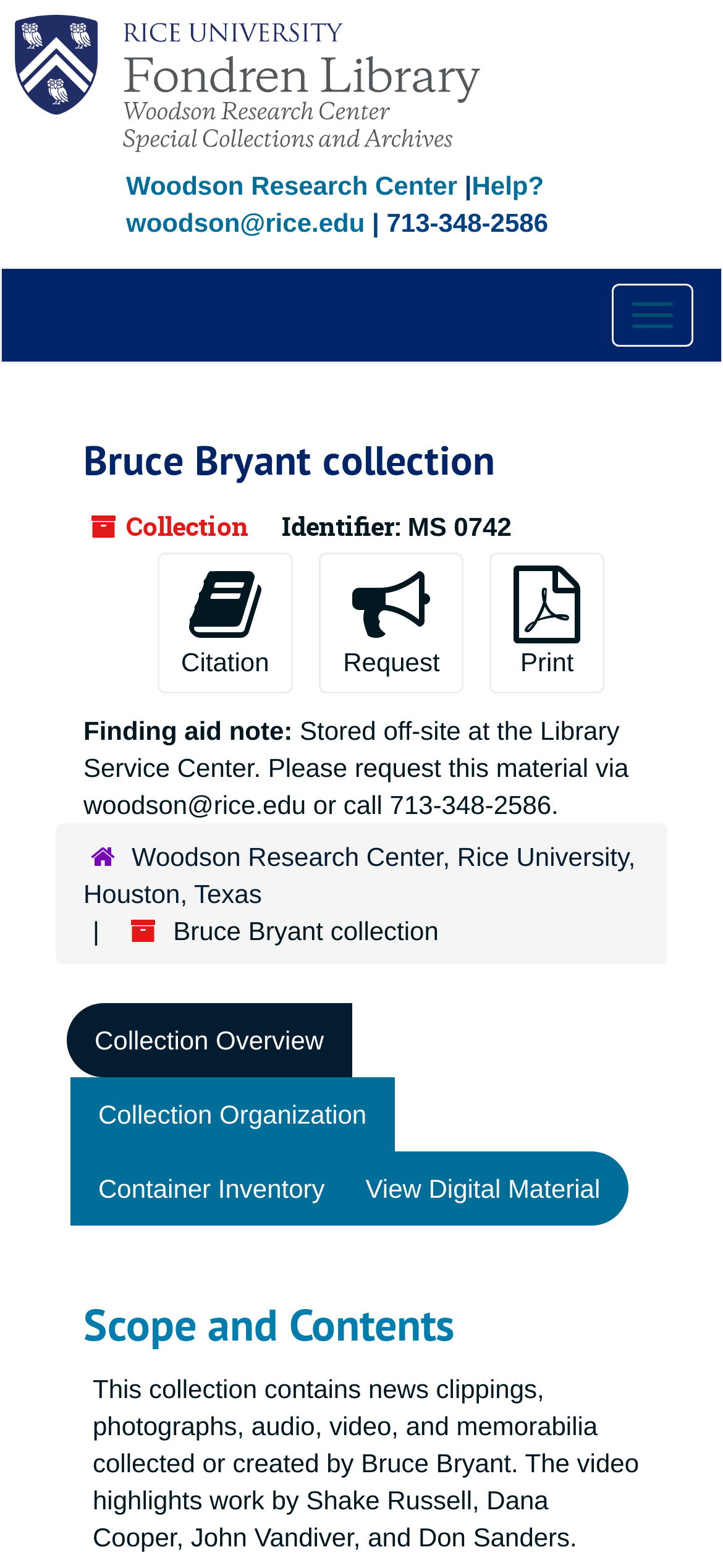Locate the bounding box coordinates of the UI element described by: "race results". Provide the coordinates as four float numbers between 0 and 1, formatted as [left, top, right, bottom].

None